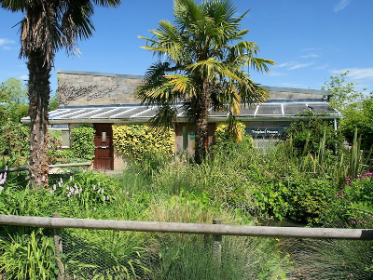What type of plants are prominent in the image?
Examine the image closely and answer the question with as much detail as possible.

According to the caption, 'prominent palms stand out, demonstrating the diversity of the flora', which suggests that palms are a notable and prominent feature of the image.